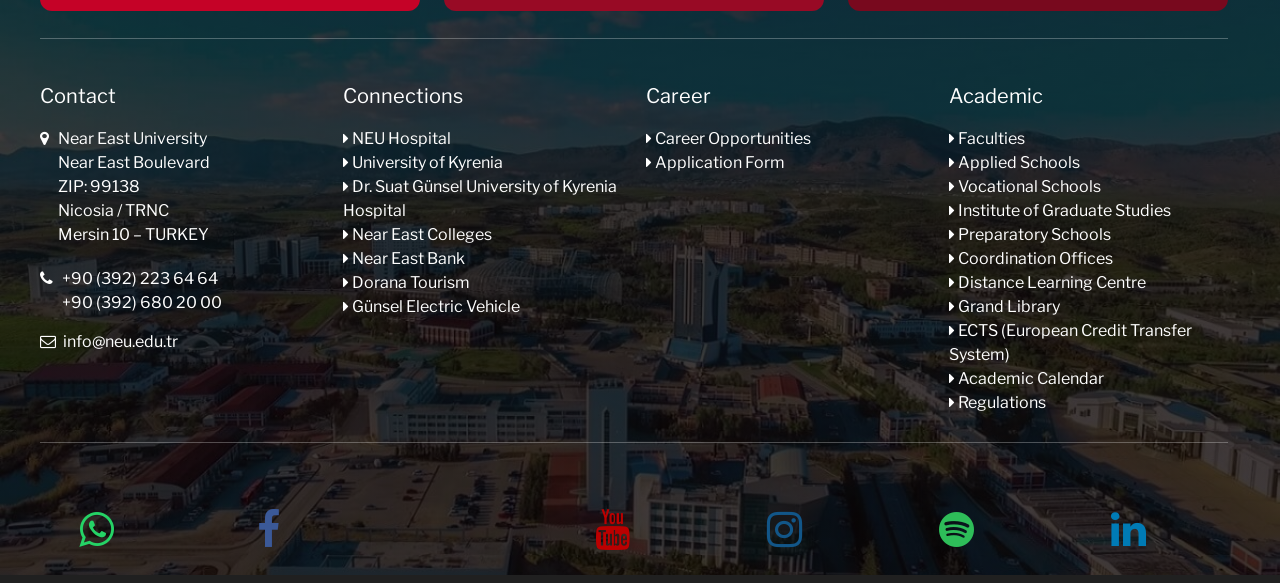Please determine the bounding box coordinates of the element to click in order to execute the following instruction: "View NEU Hospital". The coordinates should be four float numbers between 0 and 1, specified as [left, top, right, bottom].

[0.273, 0.221, 0.352, 0.253]